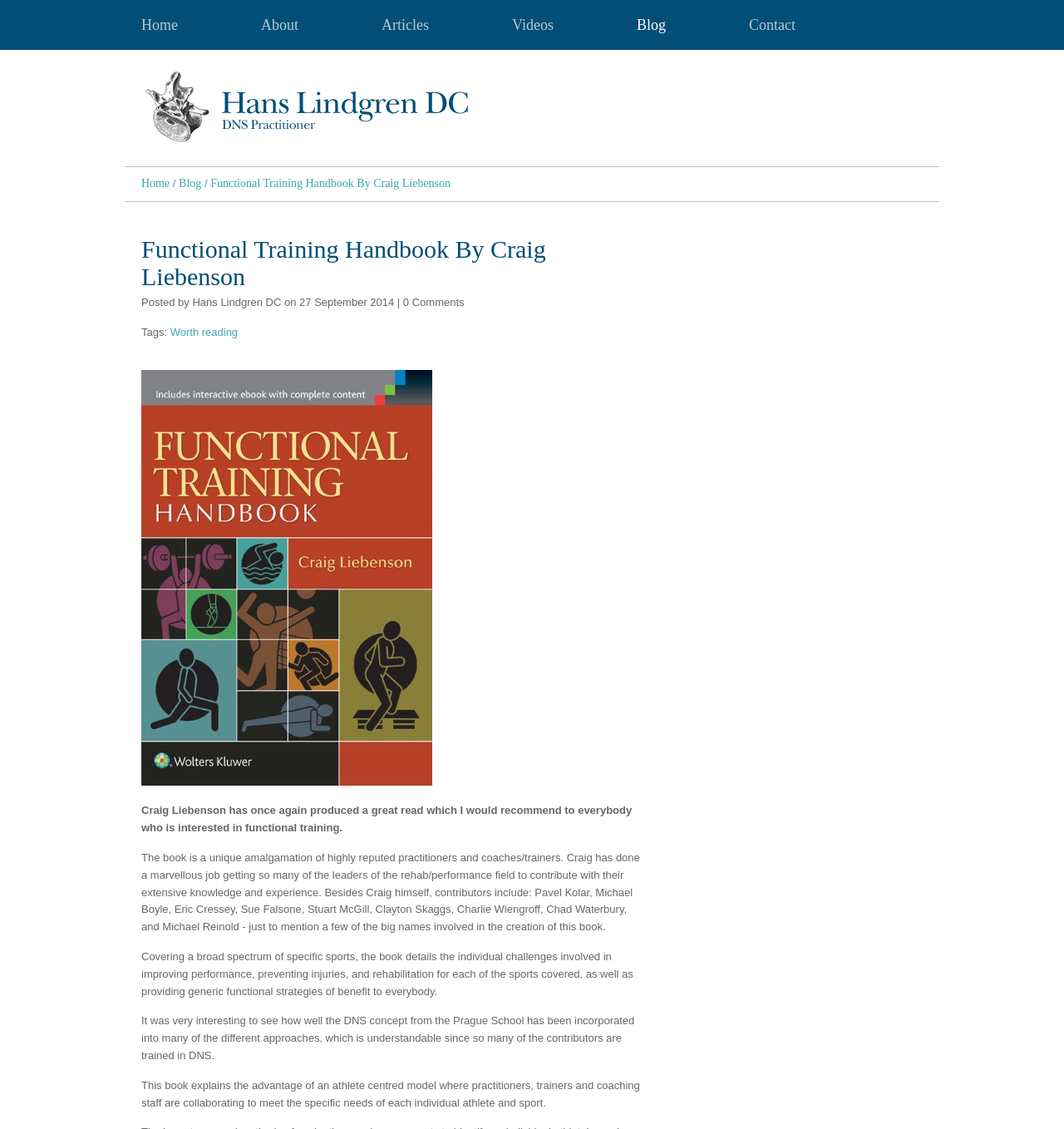Find the bounding box coordinates for the area you need to click to carry out the instruction: "Explore the 'Blog' section". The coordinates should be four float numbers between 0 and 1, indicated as [left, top, right, bottom].

[0.168, 0.157, 0.189, 0.168]